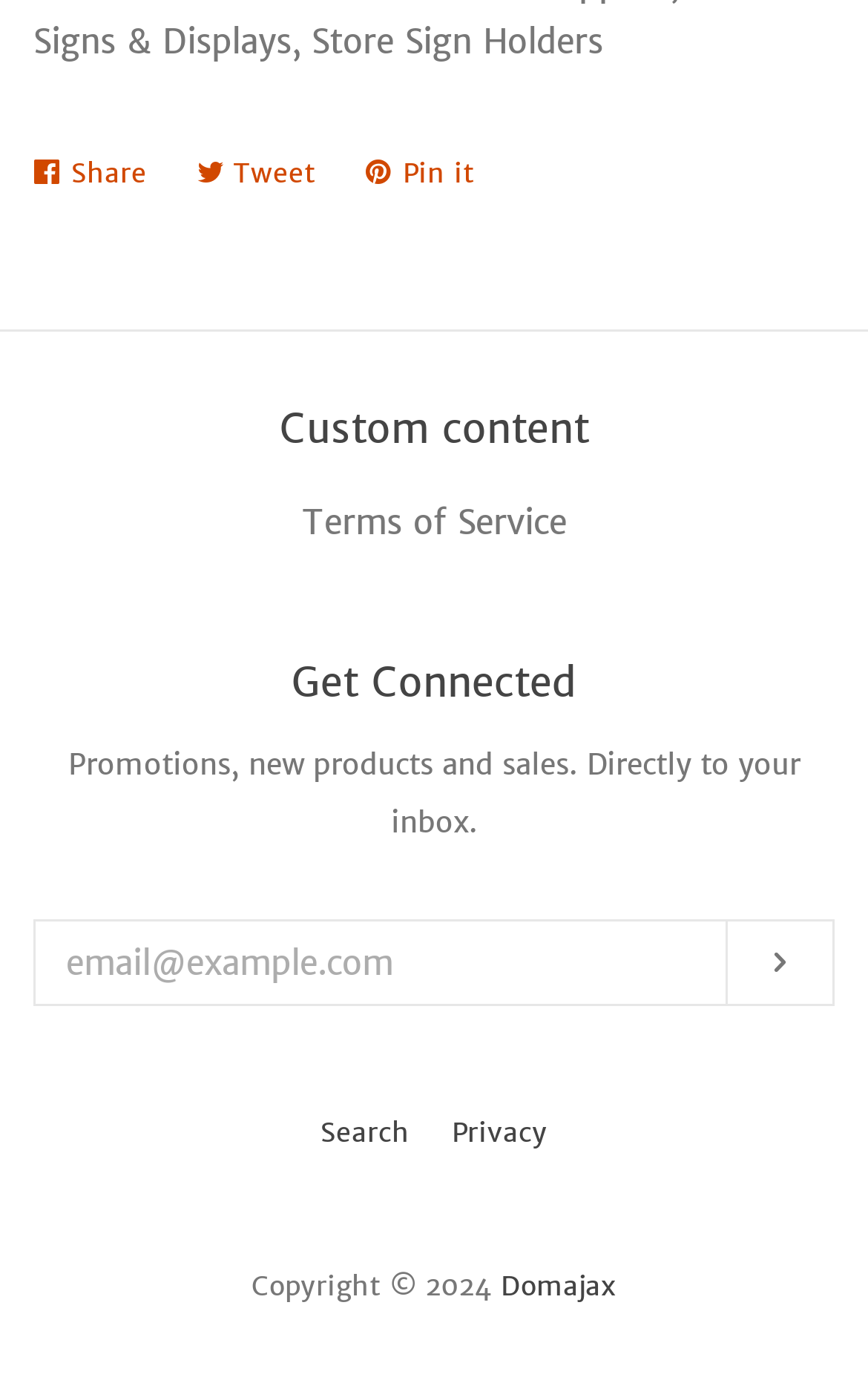Can you find the bounding box coordinates for the element to click on to achieve the instruction: "Share on Facebook"?

[0.038, 0.098, 0.195, 0.153]